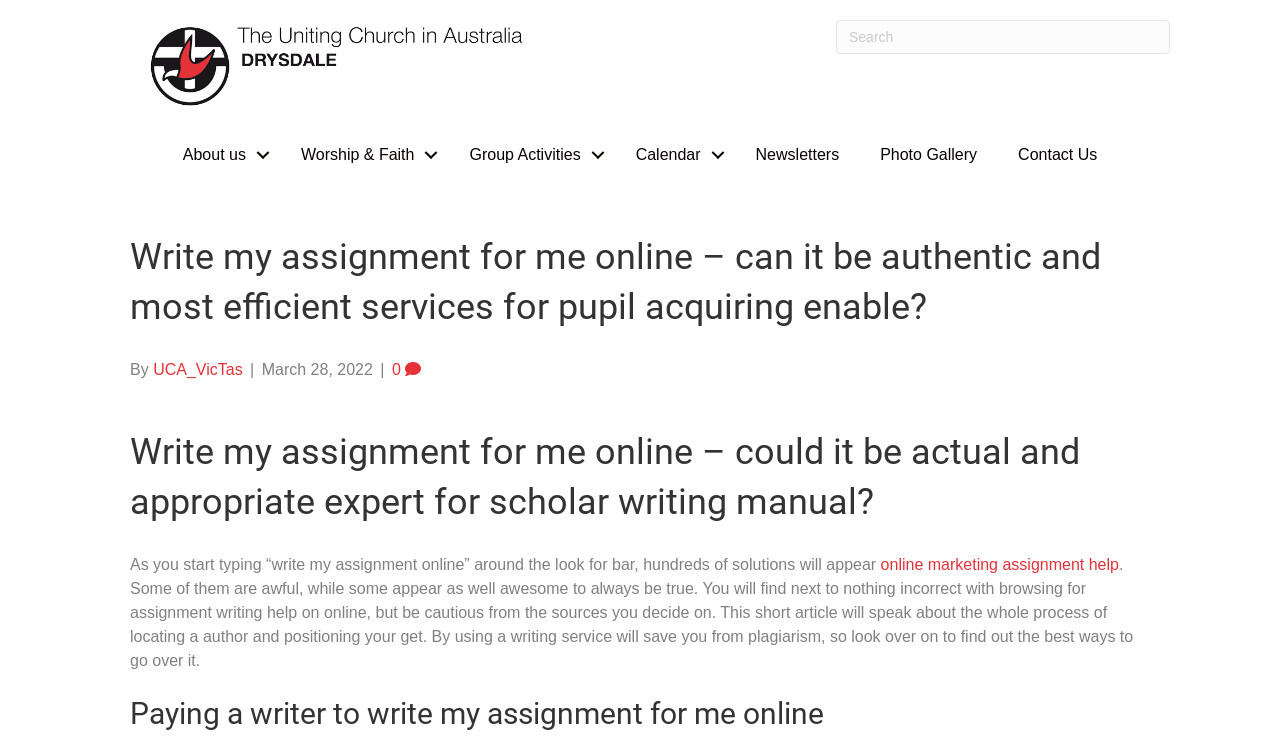Use a single word or phrase to answer the question:
What is the name of the church?

Drysdale Uniting Church